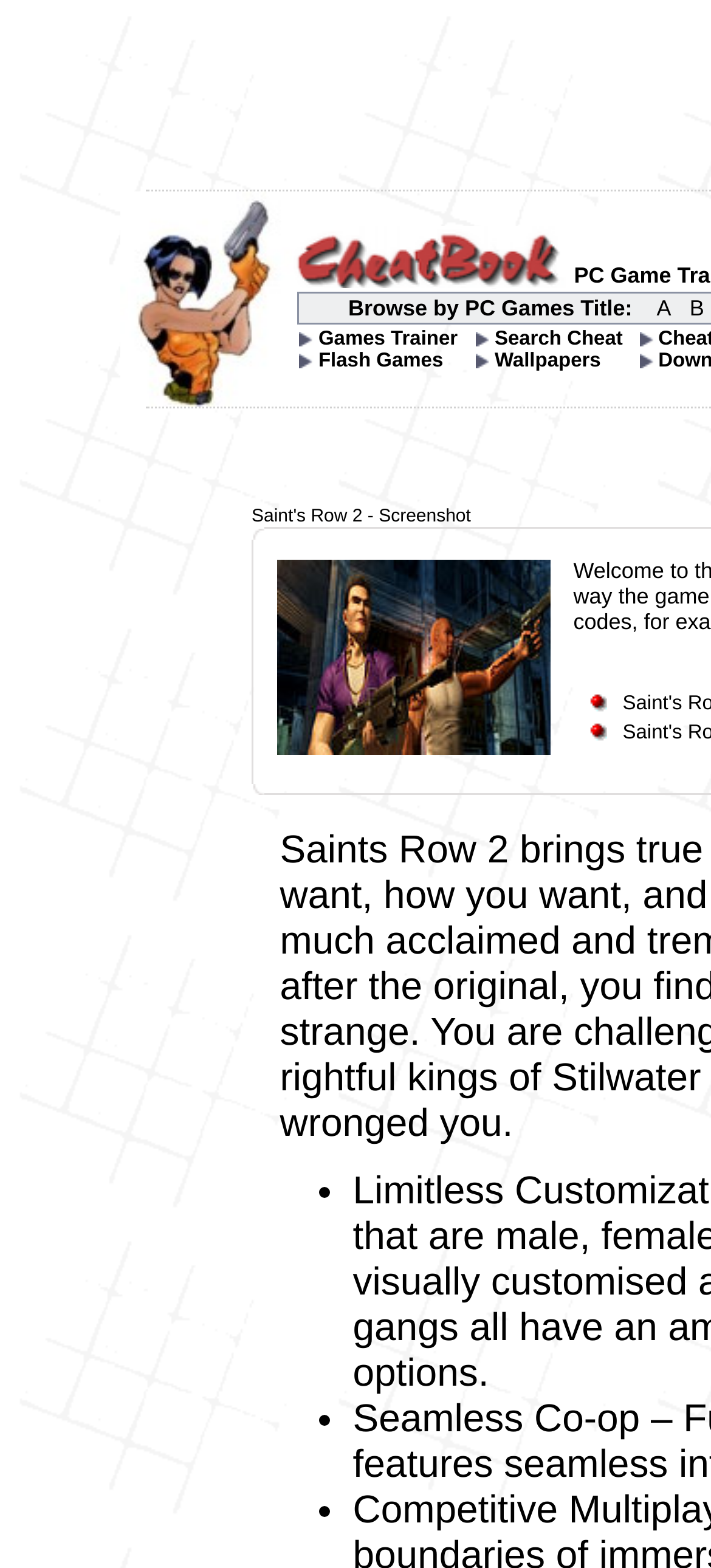Give a detailed overview of the webpage's appearance and contents.

The webpage is about Saint's Row 2, a PC game, and its related cheats and trainers. At the top, there is a header section with a logo and a navigation menu consisting of several tabs, including "Cheatbook", "Trainer", "Games Trainer", "Search Games - New PC Games", "Search Cheat", and "Cheatsbook". 

Below the header, there is a section dedicated to Saint's Row 2, with three columns of content. The left column has an image of the game, followed by a section with three rows of links and images, including "Saint's Row 2 - Trainer", "Saint's Row 2 Tips", and other related content. 

The middle column is empty, with only a few small images scattered throughout. The right column has a list of links and images, including "Flash Online Games", "Flash Games", "Magazine - Cartoons, Jokes, Comics Strips", "Wallpapers", and "Download - Cheat tools - Freeware Games". 

At the bottom of the page, there are three bullet points, but their corresponding content is not provided. Overall, the webpage appears to be a resource for gamers looking for cheats, trainers, and other related content for Saint's Row 2.